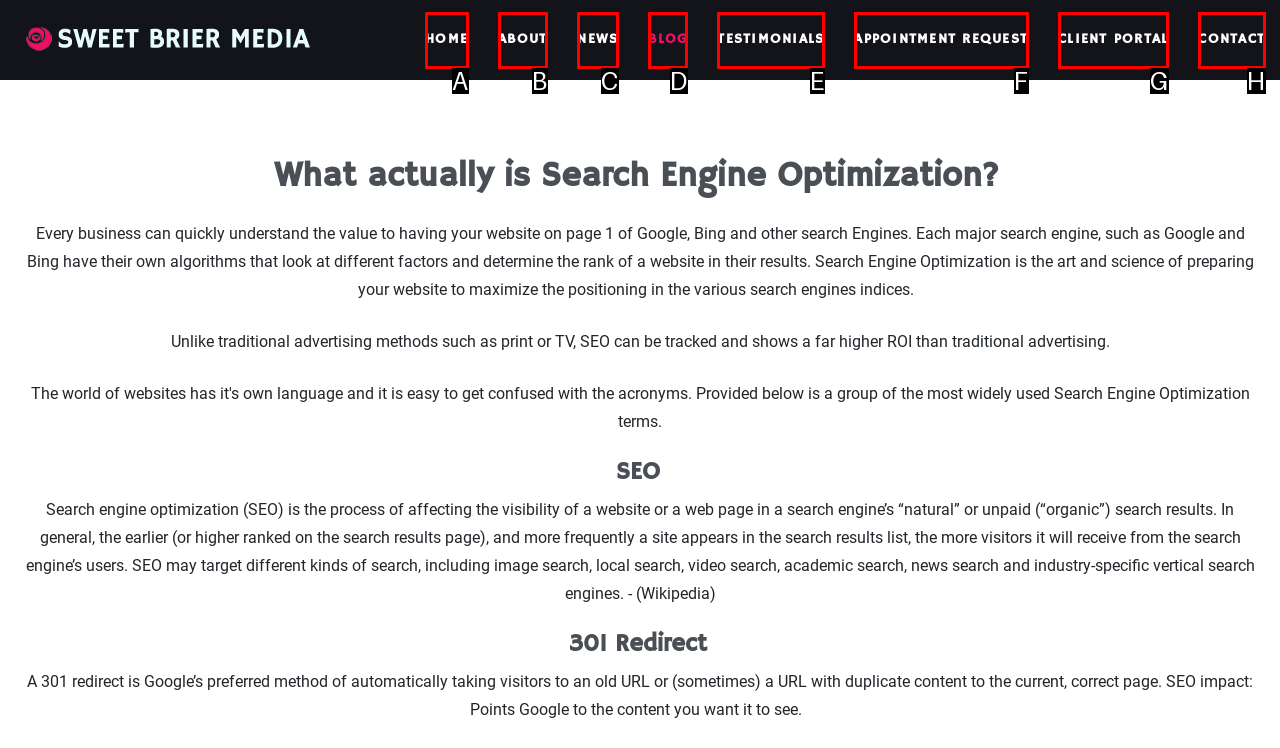Choose the HTML element that best fits the given description: Contact. Answer by stating the letter of the option.

H